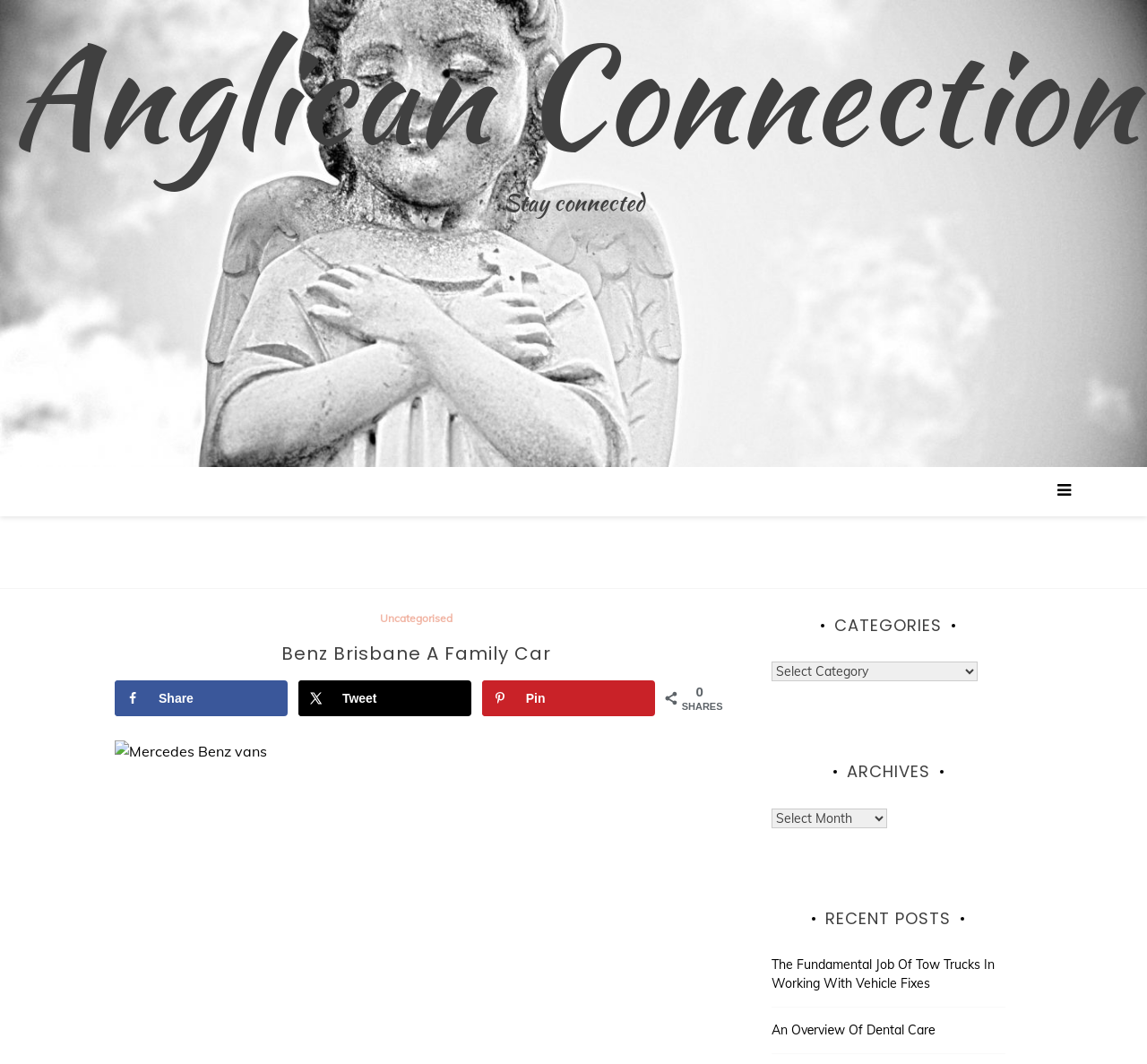What type of vehicles does Mercedes Benz vans Brisbane offer?
Use the image to give a comprehensive and detailed response to the question.

Based on the webpage content, it is mentioned that Mercedes Benz vans Brisbane has different types of models, including SUVs, commercial vans, 4 Wheelers, and convertibles, which cater to different needs and budgets.